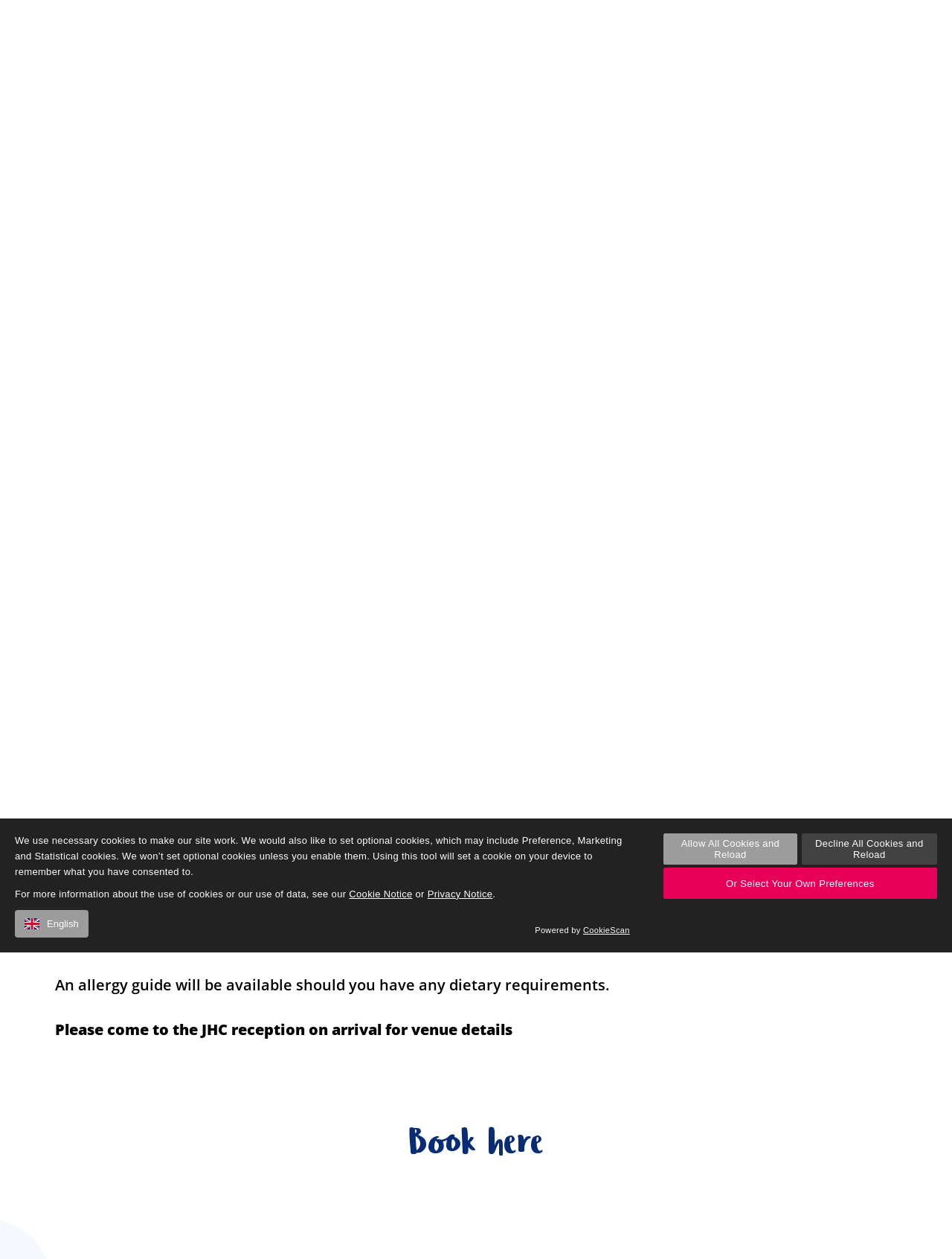Could you provide the bounding box coordinates for the portion of the screen to click to complete this instruction: "Click on Book here"?

[0.658, 0.225, 0.942, 0.263]